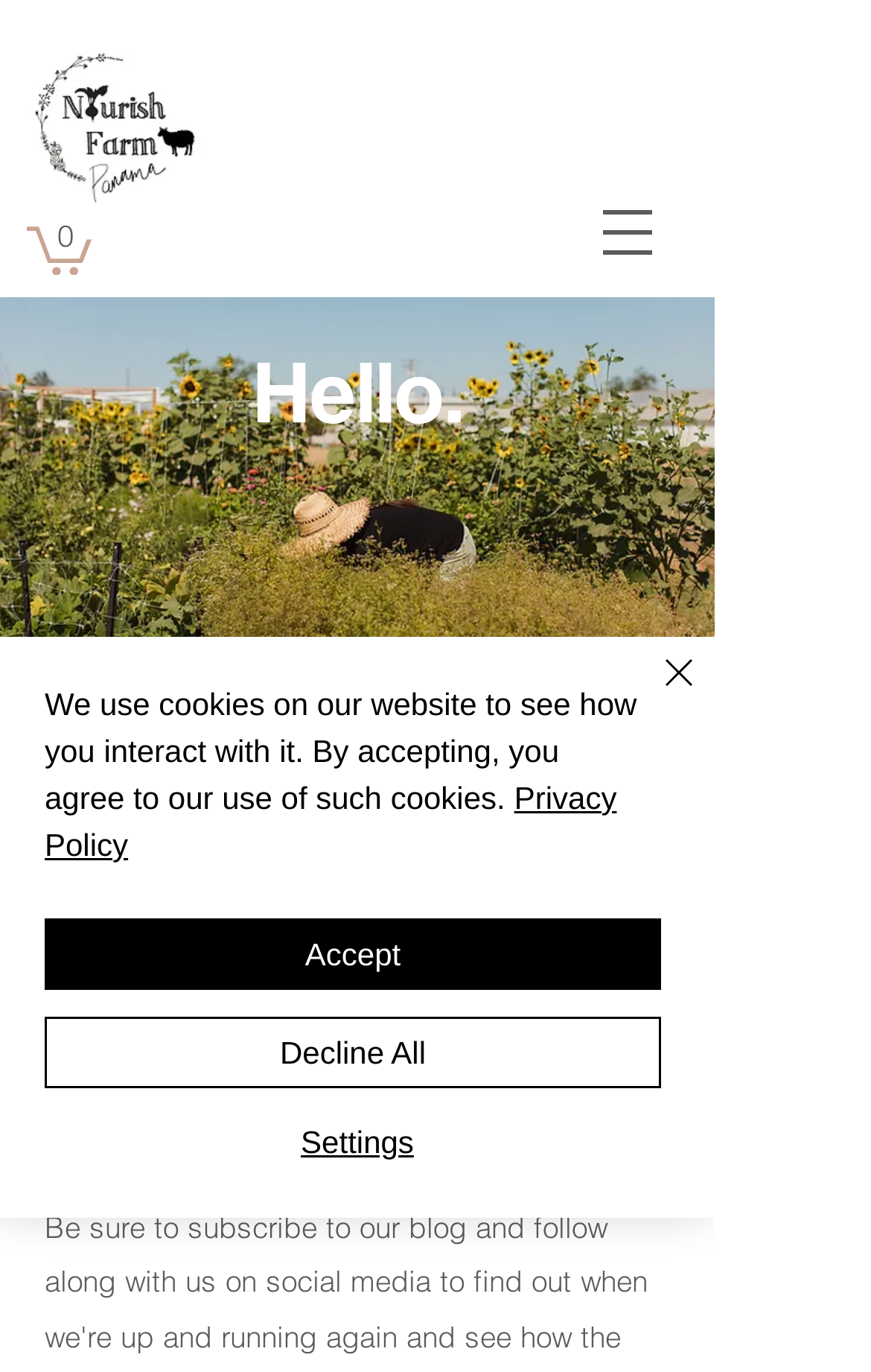Please identify the bounding box coordinates of the element's region that needs to be clicked to fulfill the following instruction: "View Facebook". The bounding box coordinates should consist of four float numbers between 0 and 1, i.e., [left, top, right, bottom].

[0.547, 0.811, 0.821, 0.888]